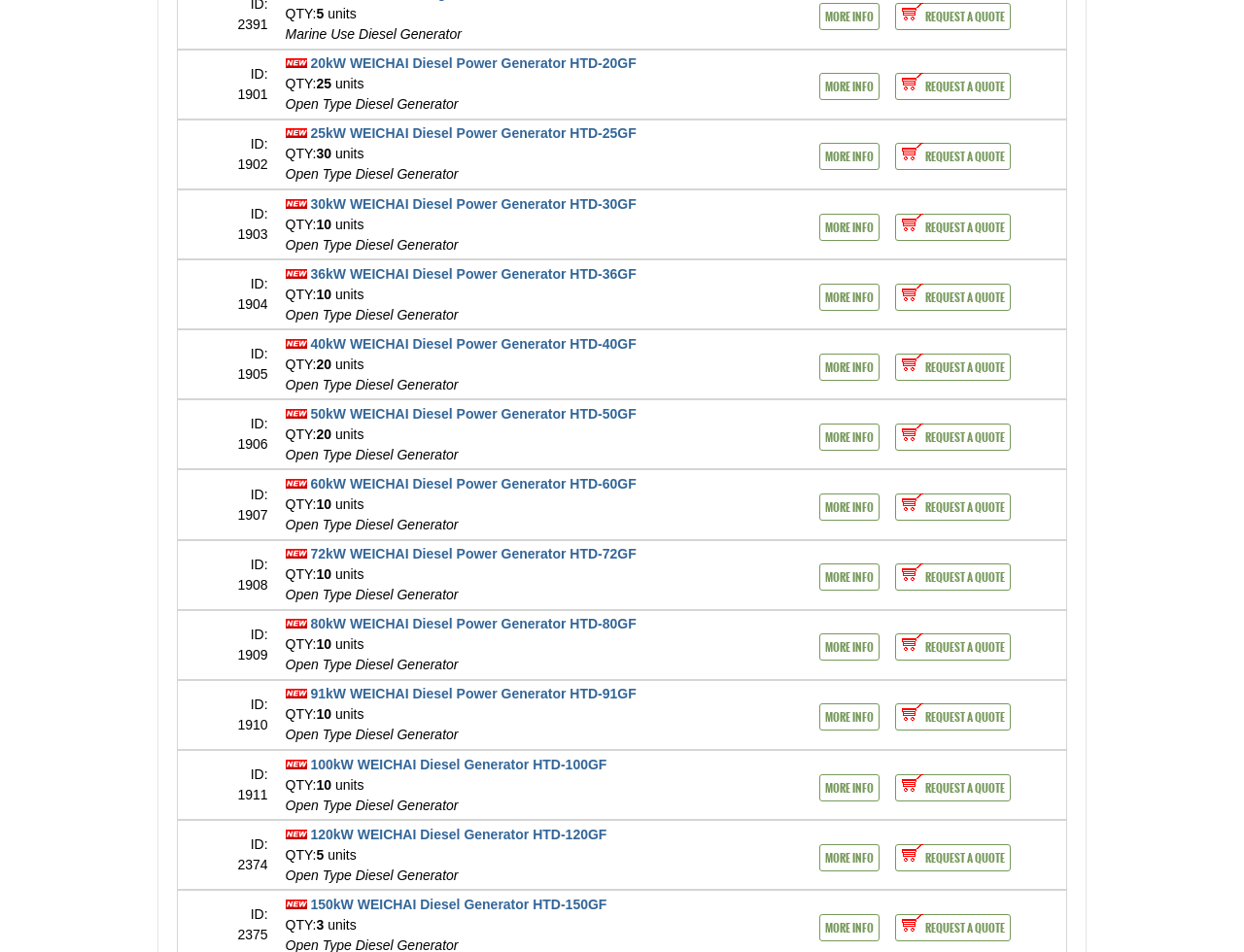Please locate the bounding box coordinates of the element that needs to be clicked to achieve the following instruction: "Get more information about the 20kW WEICHAI Diesel Power Generator HTD-20GF". The coordinates should be four float numbers between 0 and 1, i.e., [left, top, right, bottom].

[0.659, 0.32, 0.707, 0.348]